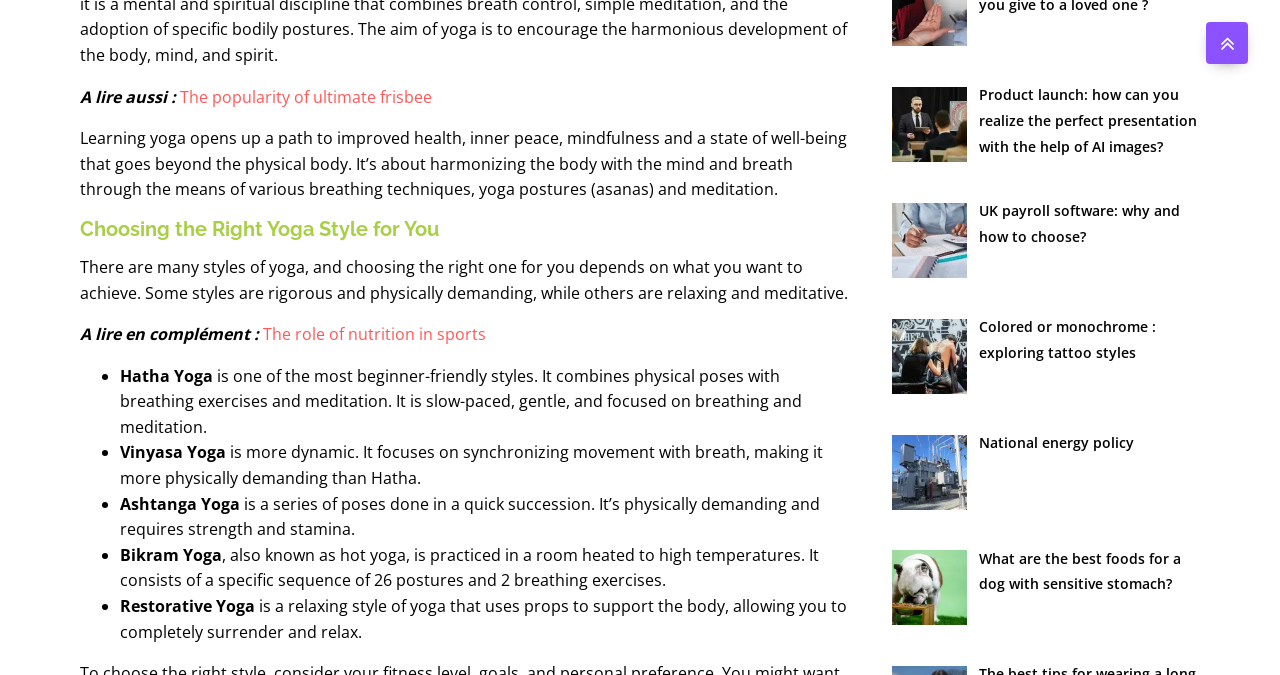How many links are there in the 'A lire aussi :' section?
Please answer using one word or phrase, based on the screenshot.

2